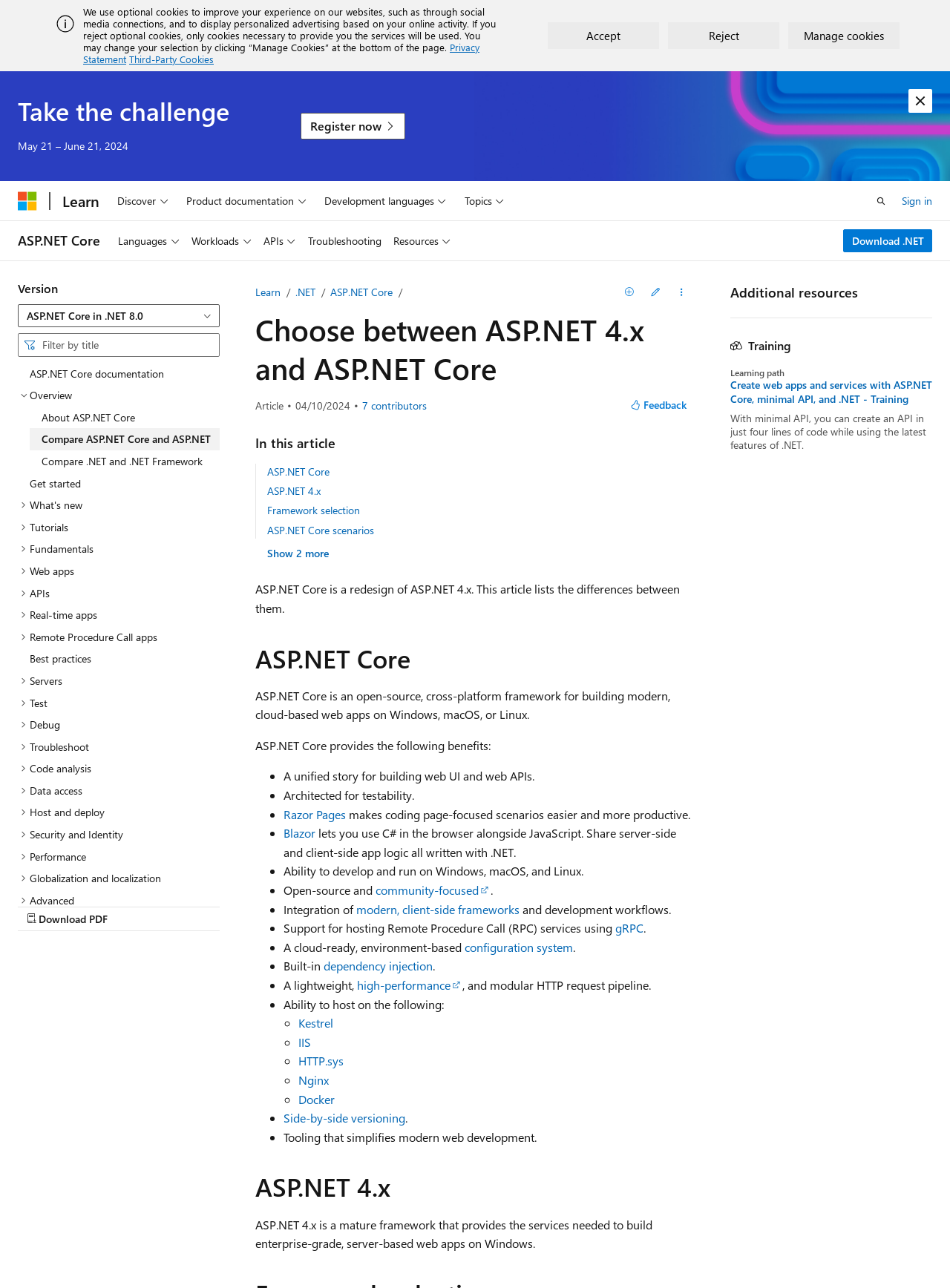Extract the bounding box coordinates of the UI element described: "ASP.NET Core documentation". Provide the coordinates in the format [left, top, right, bottom] with values ranging from 0 to 1.

[0.019, 0.281, 0.231, 0.298]